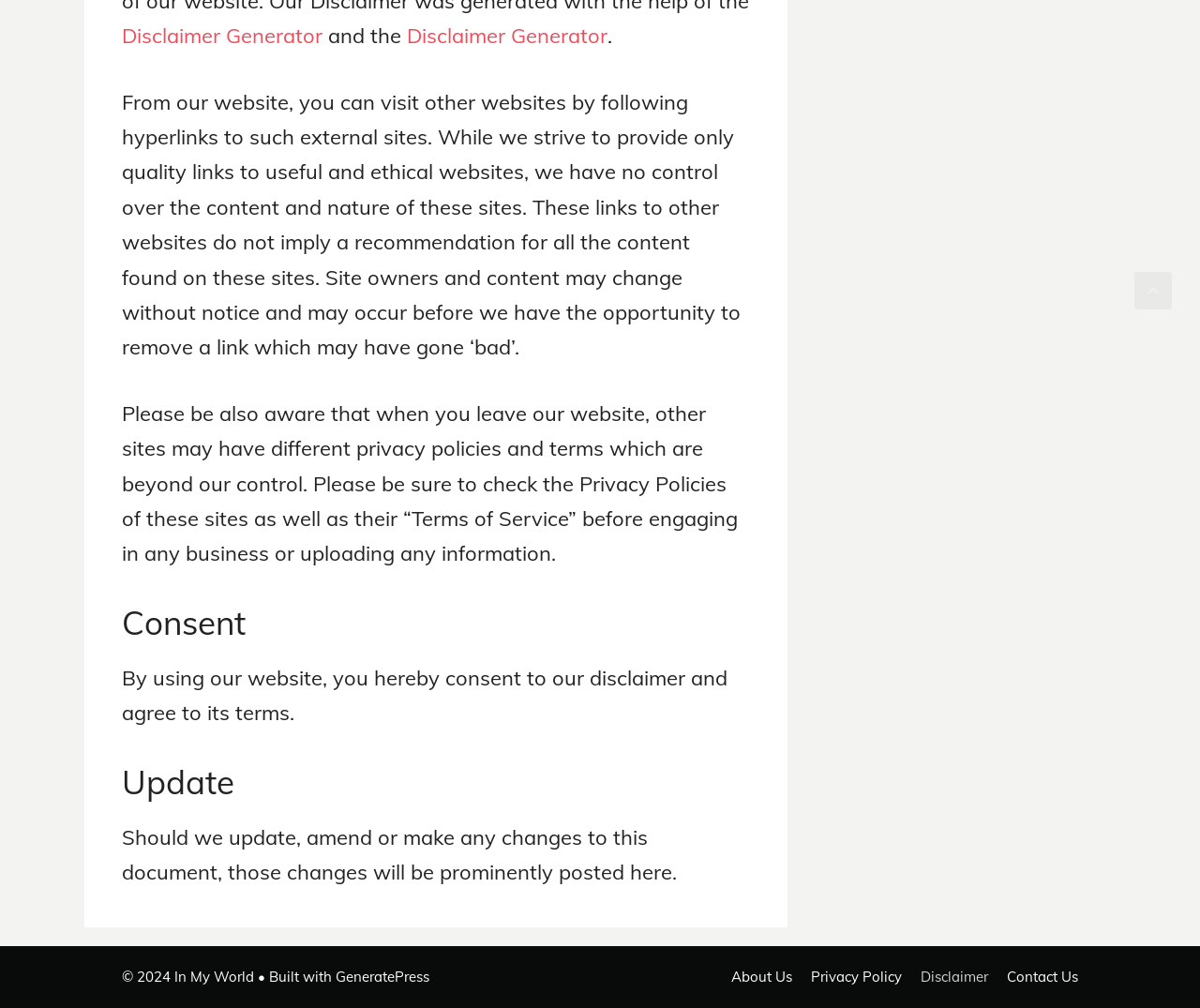Identify the bounding box coordinates of the clickable section necessary to follow the following instruction: "View price". The coordinates should be presented as four float numbers from 0 to 1, i.e., [left, top, right, bottom].

None